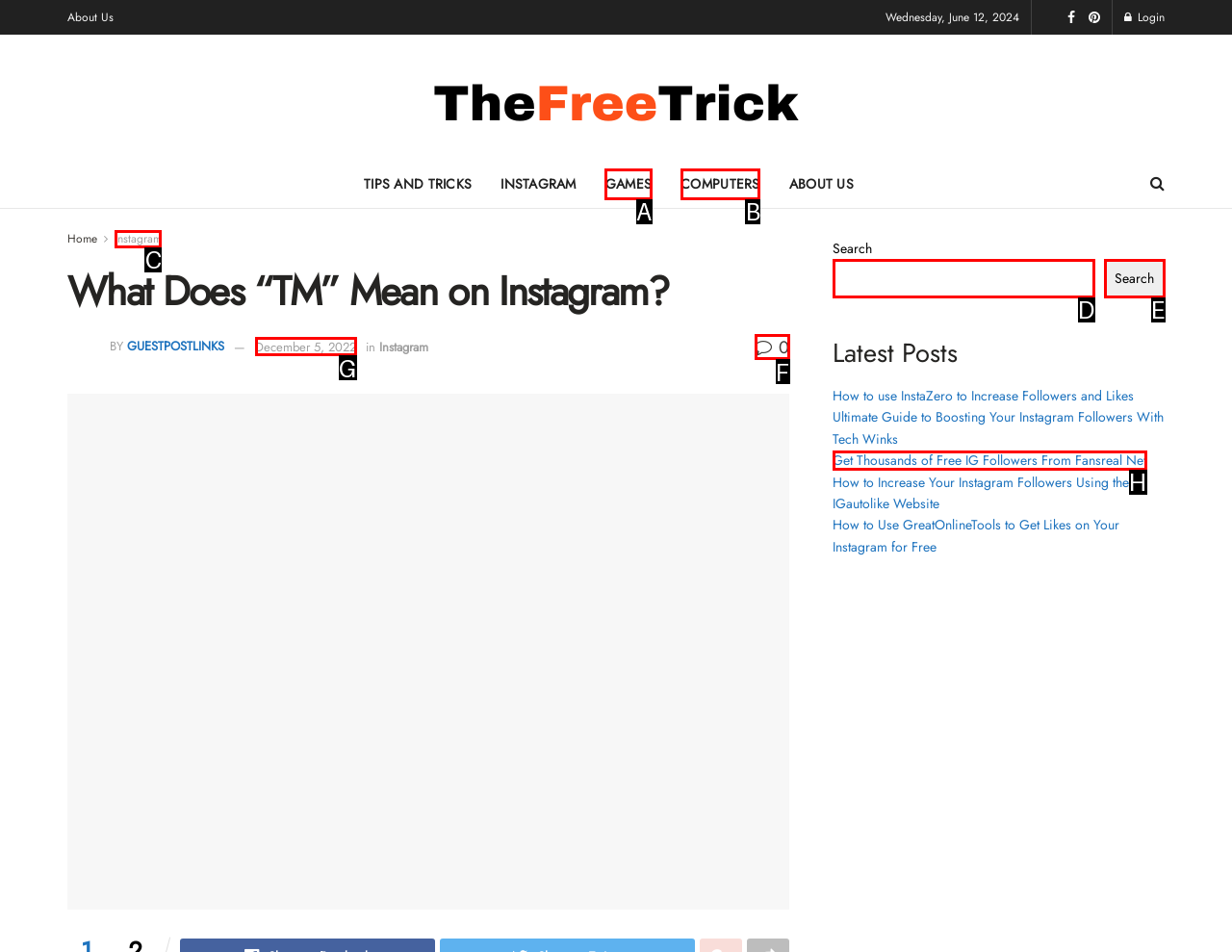Identify the HTML element to click to fulfill this task: Visit the 'Instagram' page
Answer with the letter from the given choices.

C